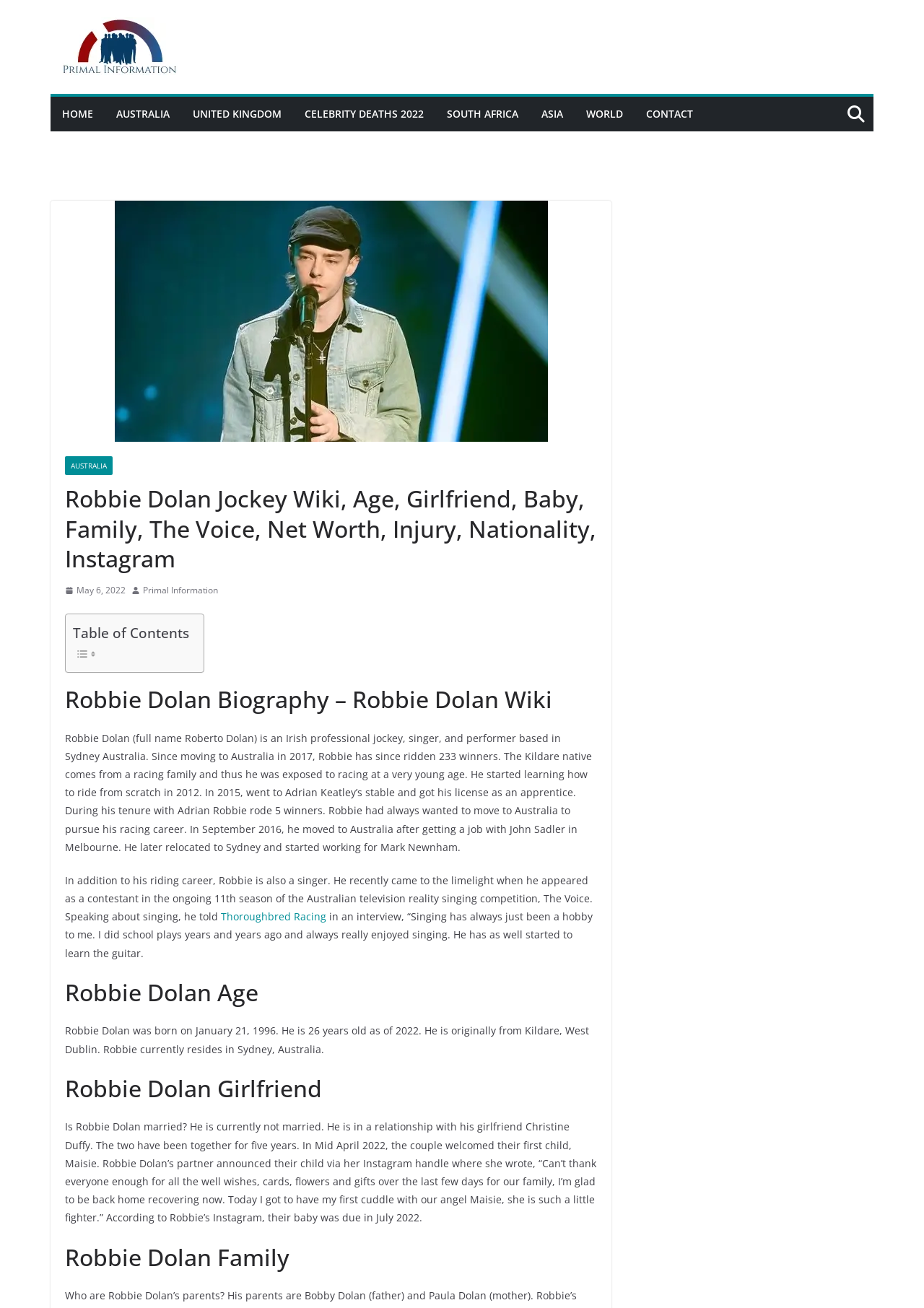What is Robbie Dolan's profession?
Look at the image and answer the question using a single word or phrase.

Jockey and singer